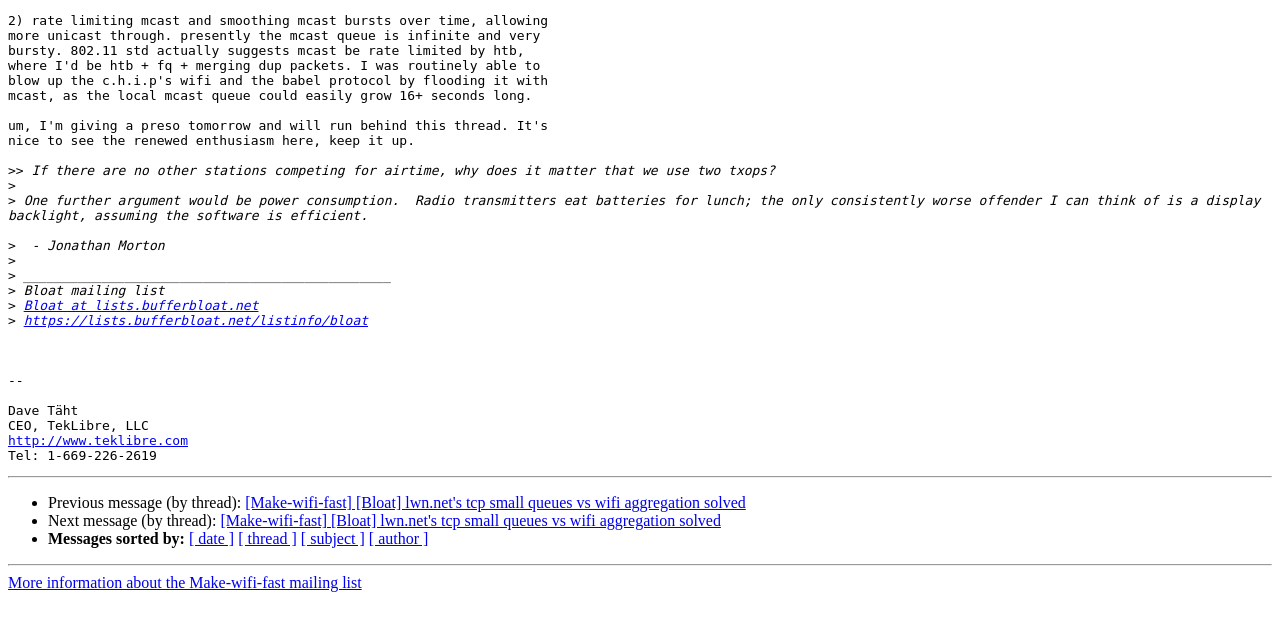Determine the bounding box for the UI element that matches this description: "[ thread ]".

[0.186, 0.829, 0.232, 0.855]